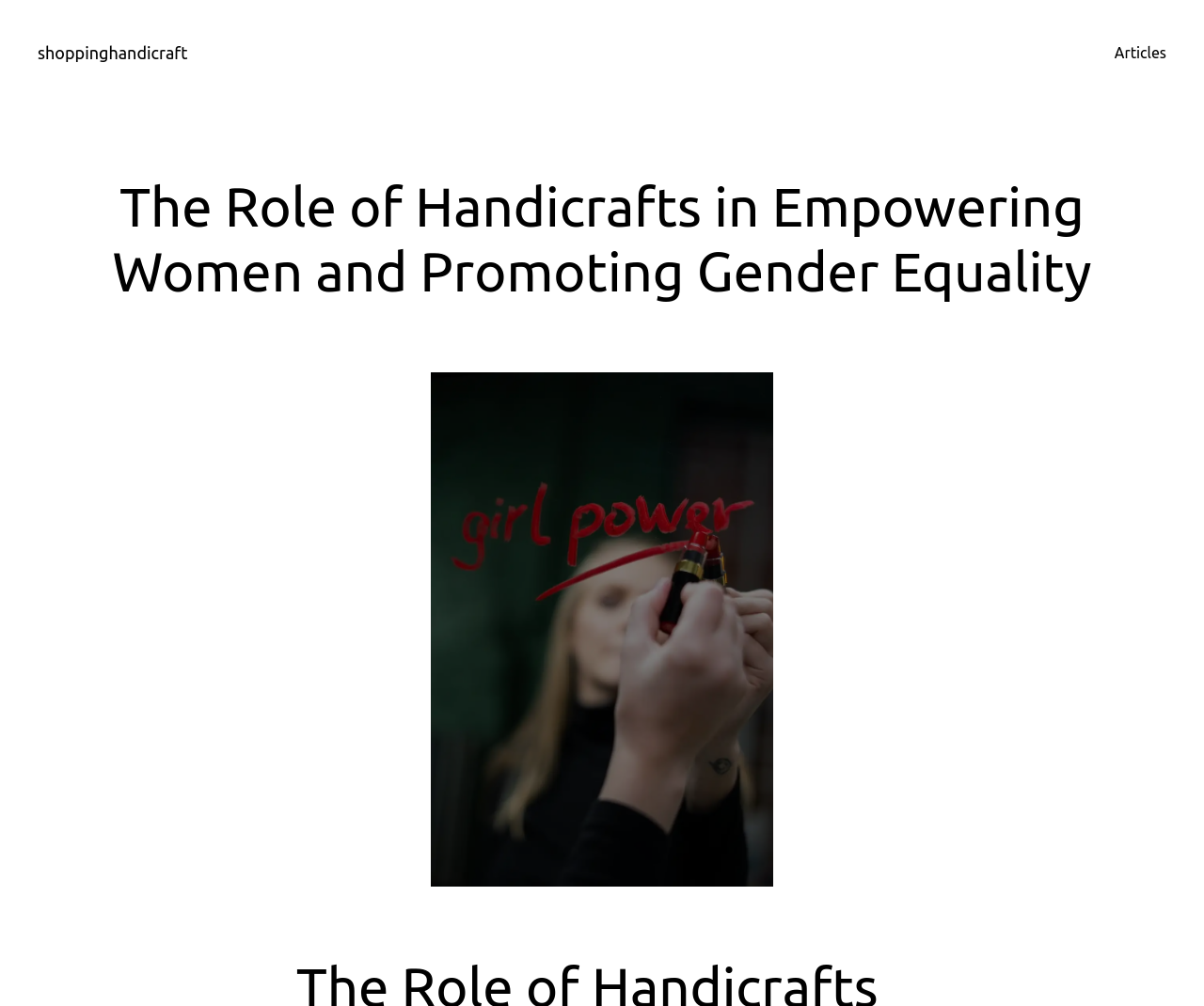Generate a comprehensive caption for the webpage you are viewing.

The webpage is about the role of handicrafts in empowering women and promoting gender equality. At the top left, there is a link to the website "shoppinghandicraft". On the top right, there is a navigation menu labeled "Navigation" with a link to "Articles". 

Below the navigation menu, there is a main section that spans the entire width of the page. Within this section, there is a heading that reads "The Role of Handicrafts in Empowering Women and Promoting Gender Equality". 

Below the heading, there is a large figure that takes up most of the main section, featuring an image of a woman in a black shirt holding red lipstick.